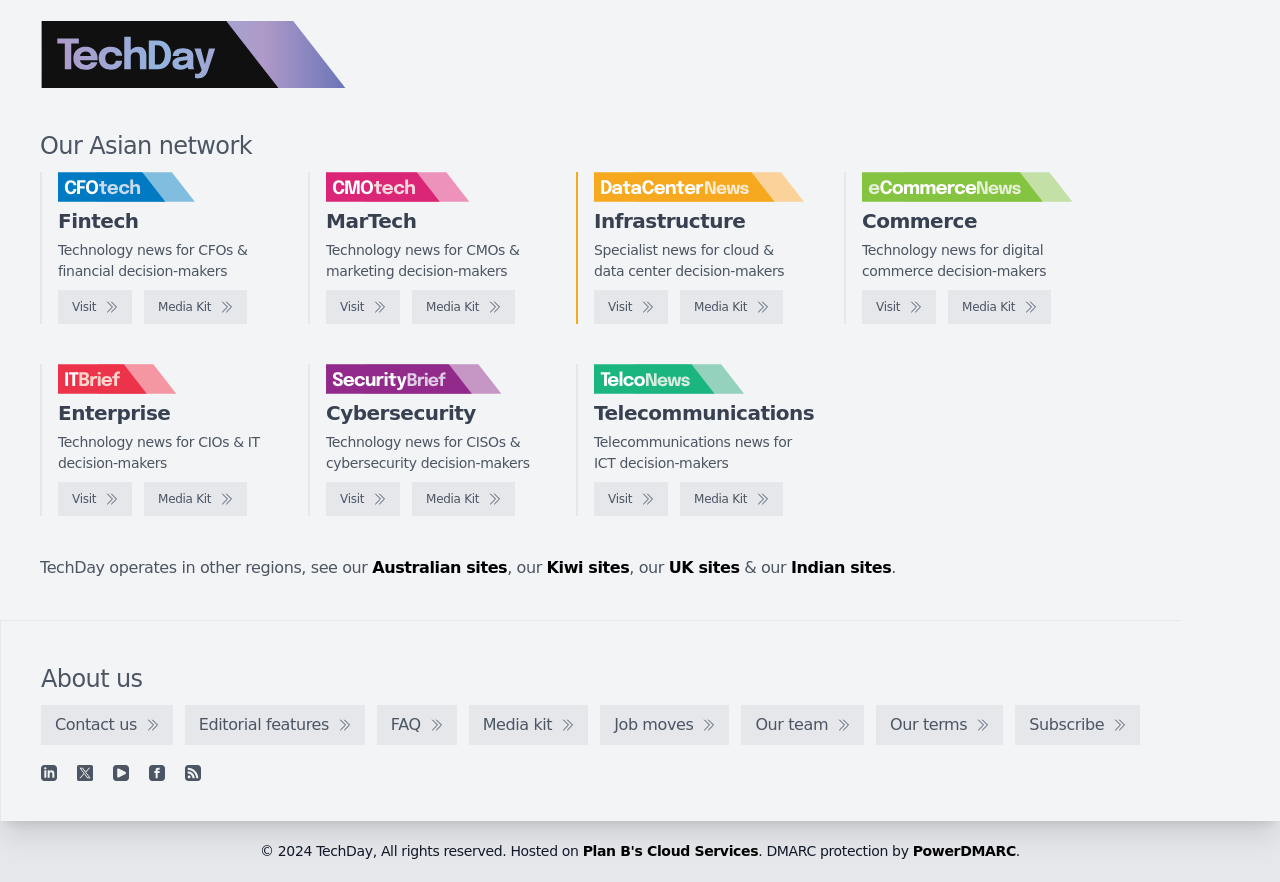How many regions does TechDay operate in?
Give a single word or phrase as your answer by examining the image.

Multiple